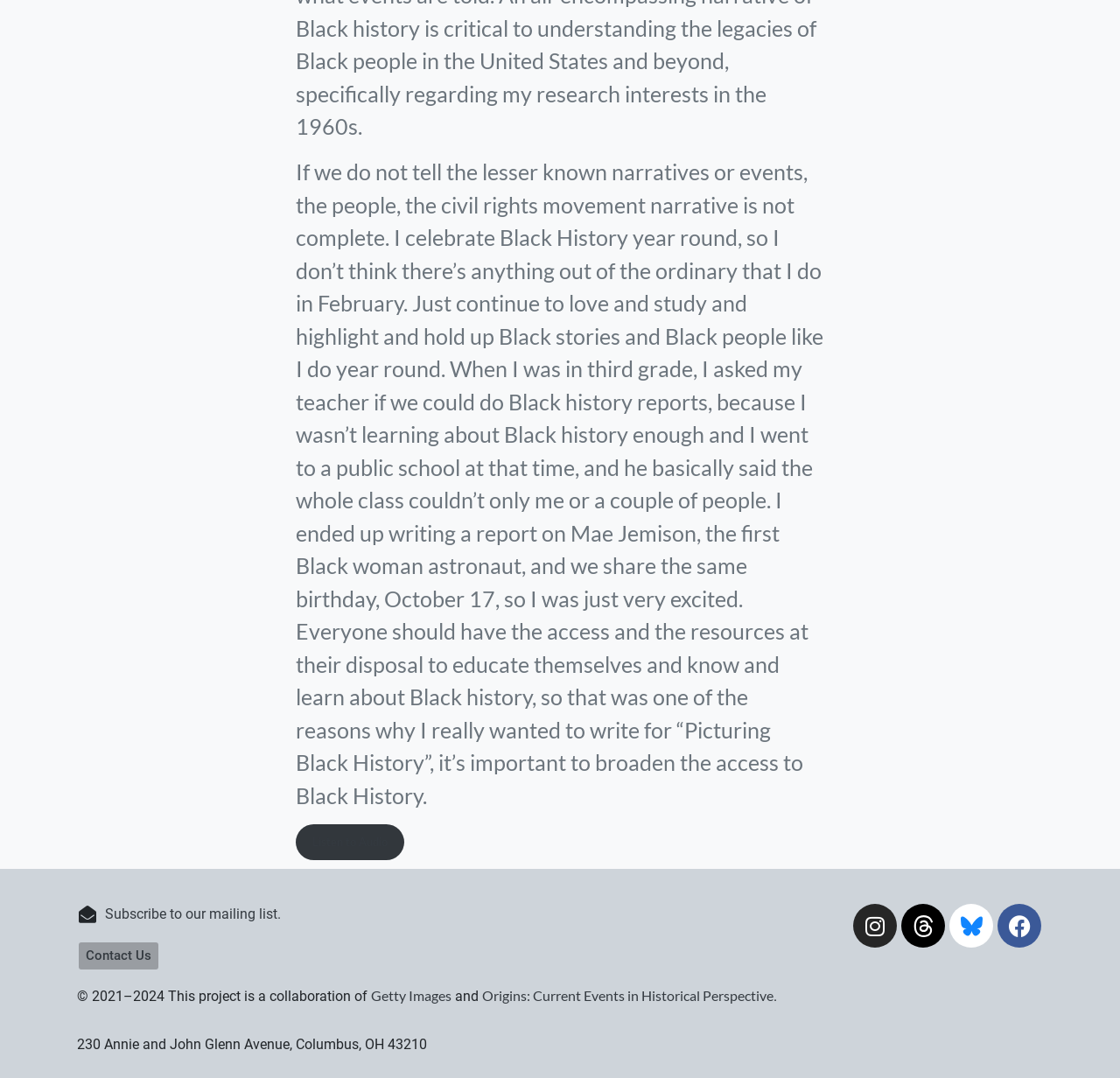Given the element description, predict the bounding box coordinates in the format (top-left x, top-left y, bottom-right x, bottom-right y), using floating point numbers between 0 and 1: icebe@cbees.net

None